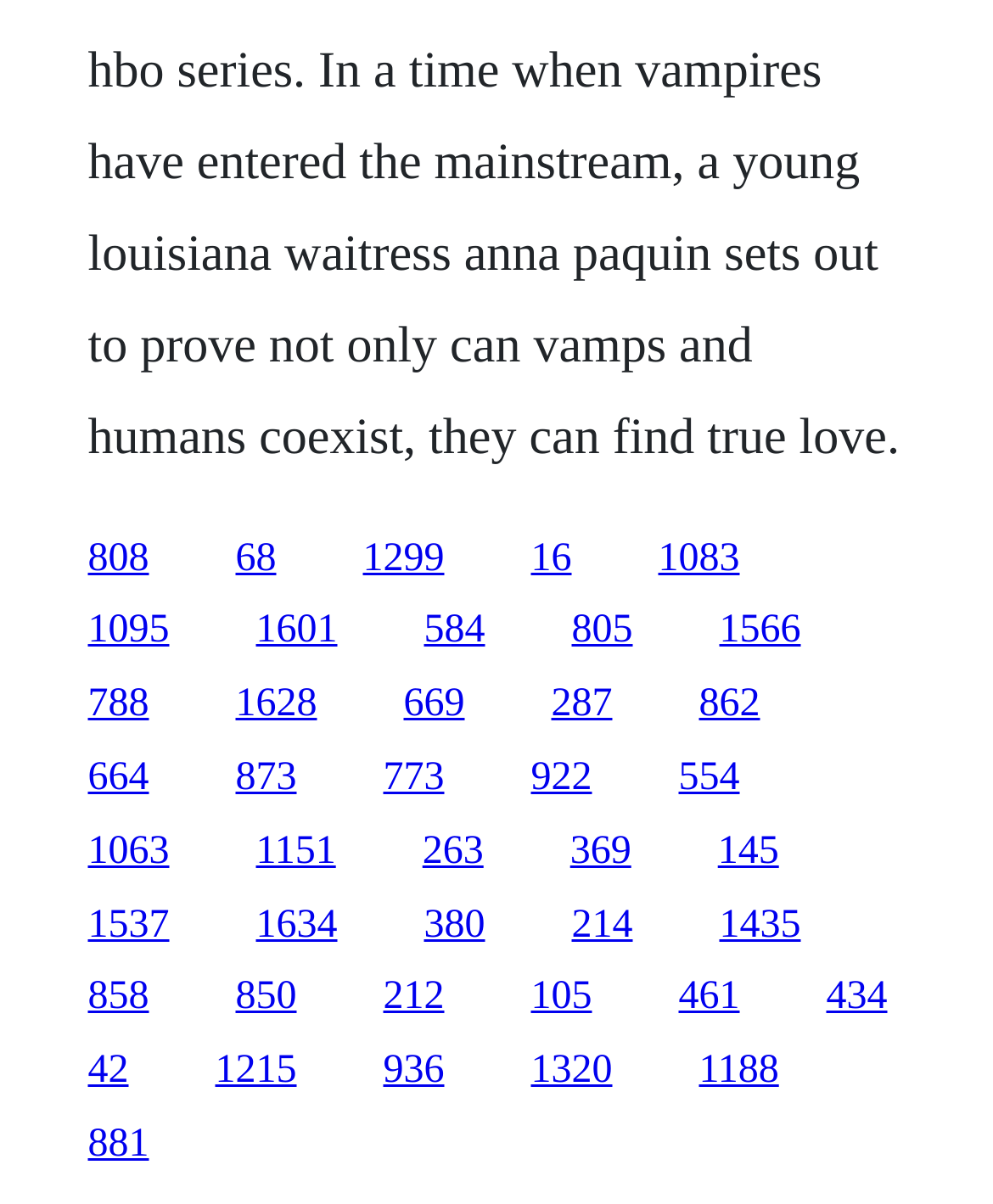Locate the bounding box coordinates of the element that should be clicked to fulfill the instruction: "click the first link".

[0.088, 0.445, 0.15, 0.481]